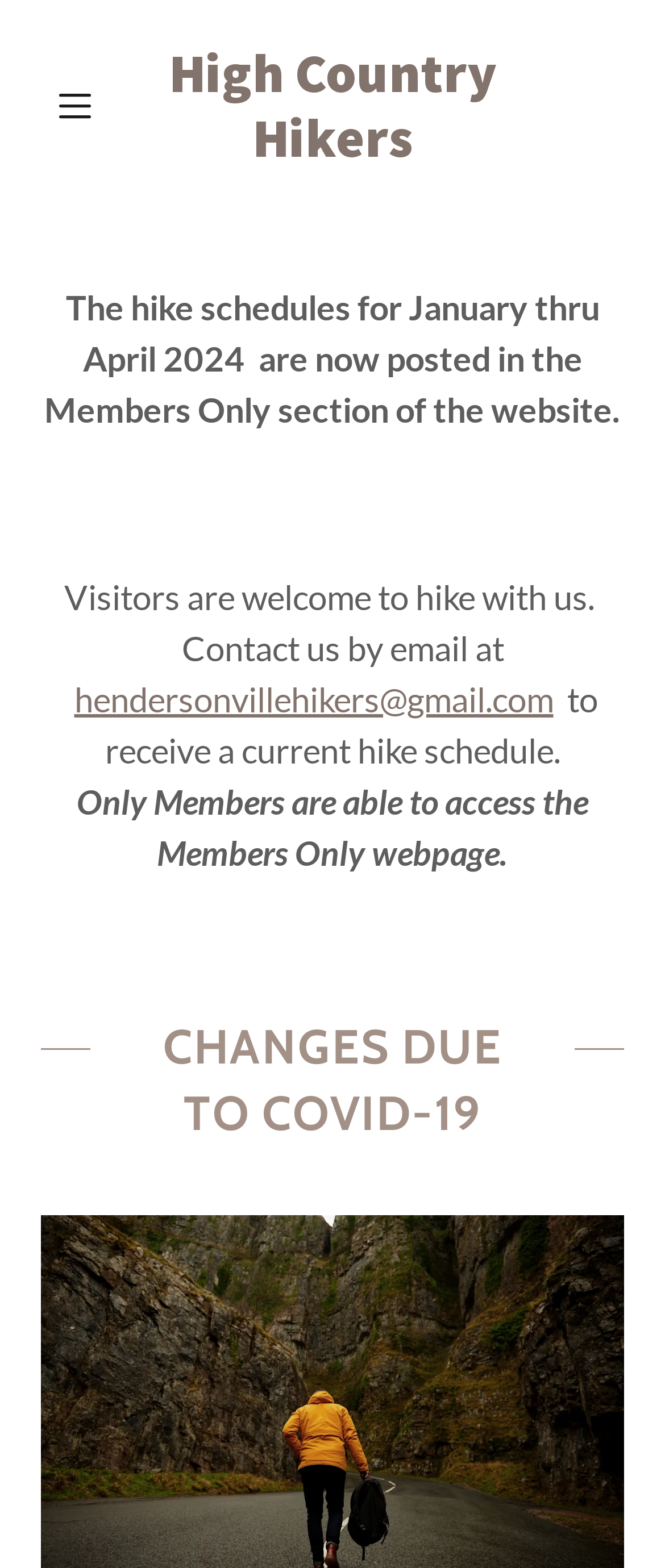Using the provided element description, identify the bounding box coordinates as (top-left x, top-left y, bottom-right x, bottom-right y). Ensure all values are between 0 and 1. Description: hendersonvillehikers@gmail.com

[0.112, 0.432, 0.832, 0.458]